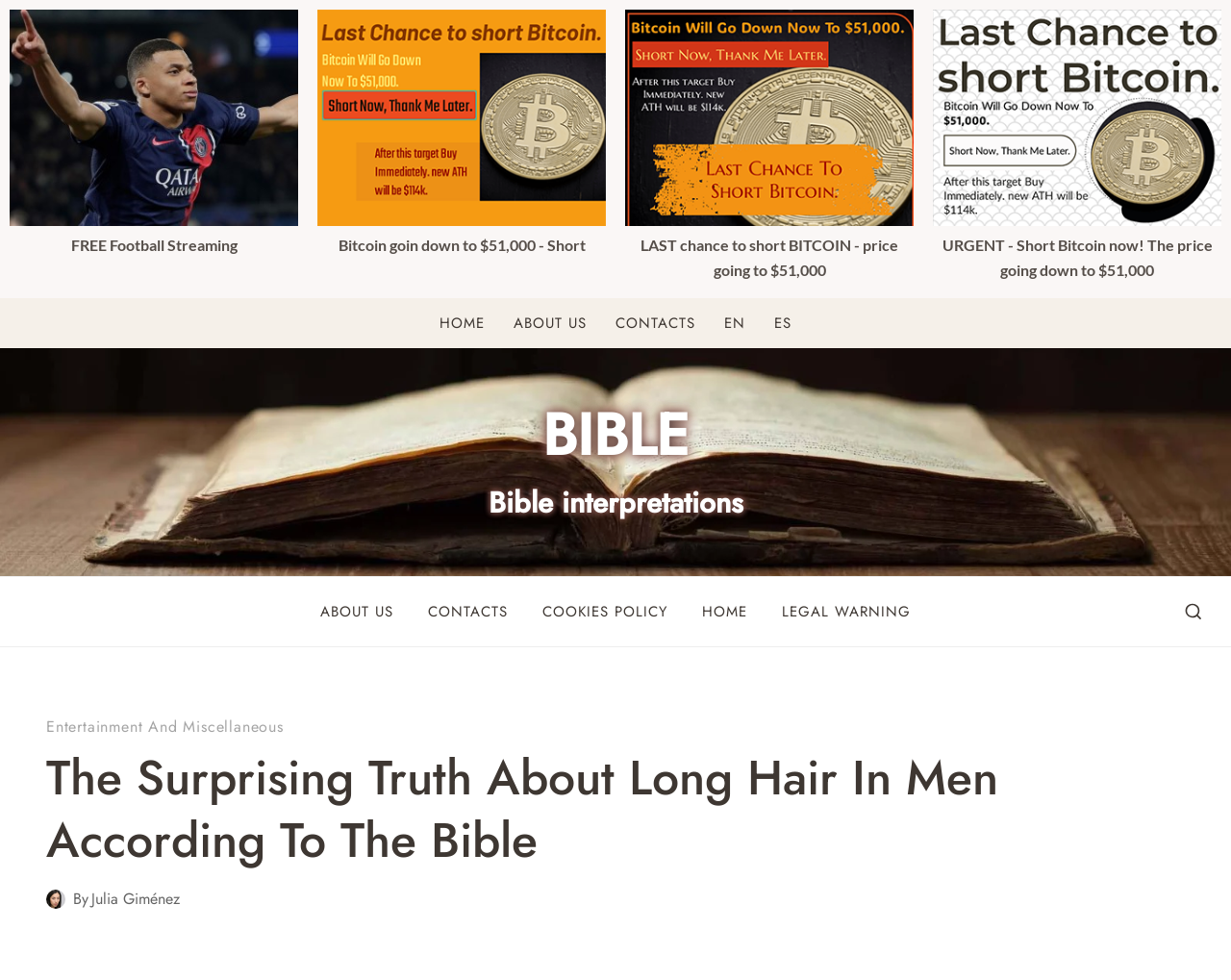Provide a single word or phrase answer to the question: 
How many links are in the secondary navigation?

5